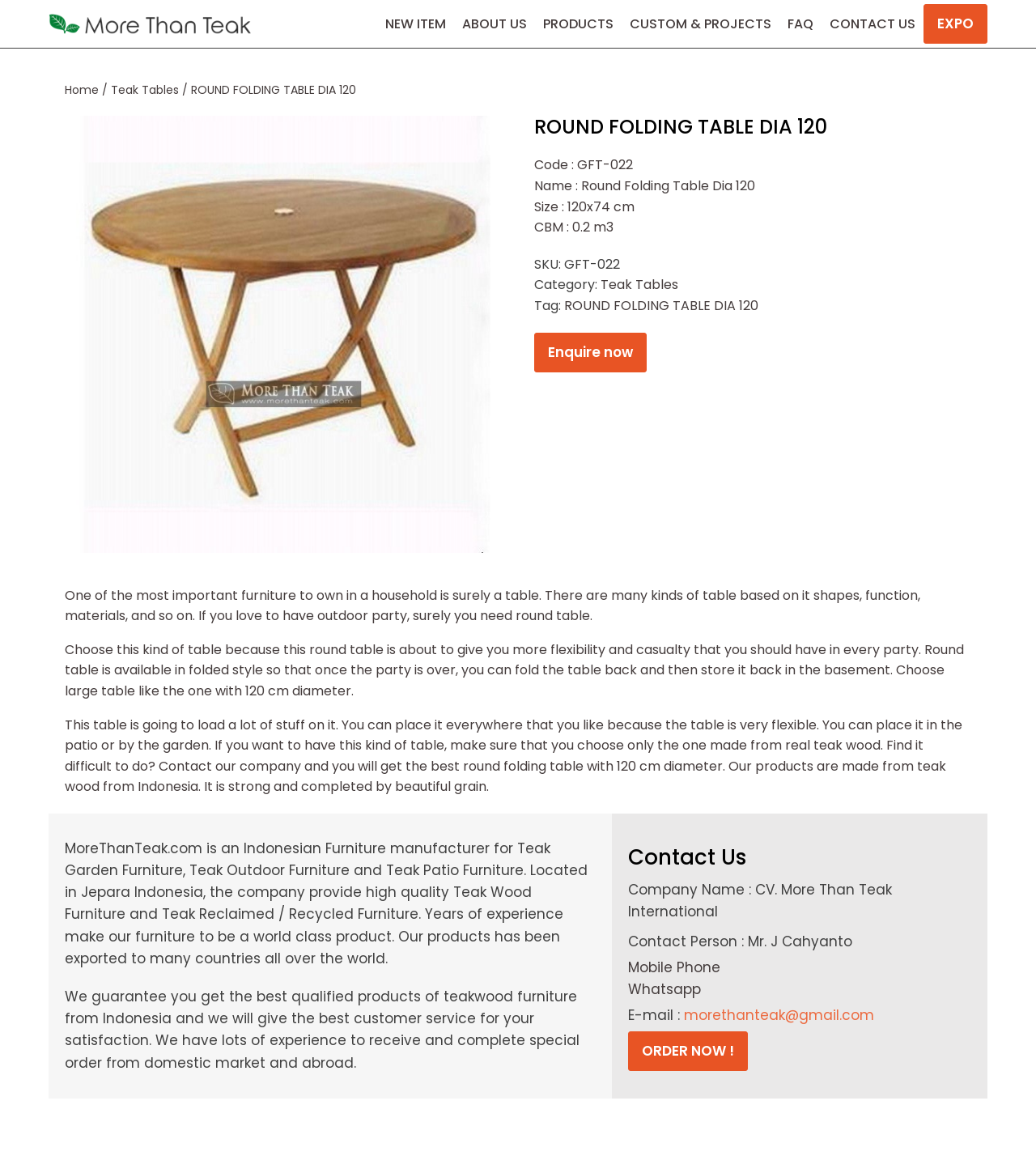Identify the bounding box coordinates of the area that should be clicked in order to complete the given instruction: "Close the newsletter dialog". The bounding box coordinates should be four float numbers between 0 and 1, i.e., [left, top, right, bottom].

None